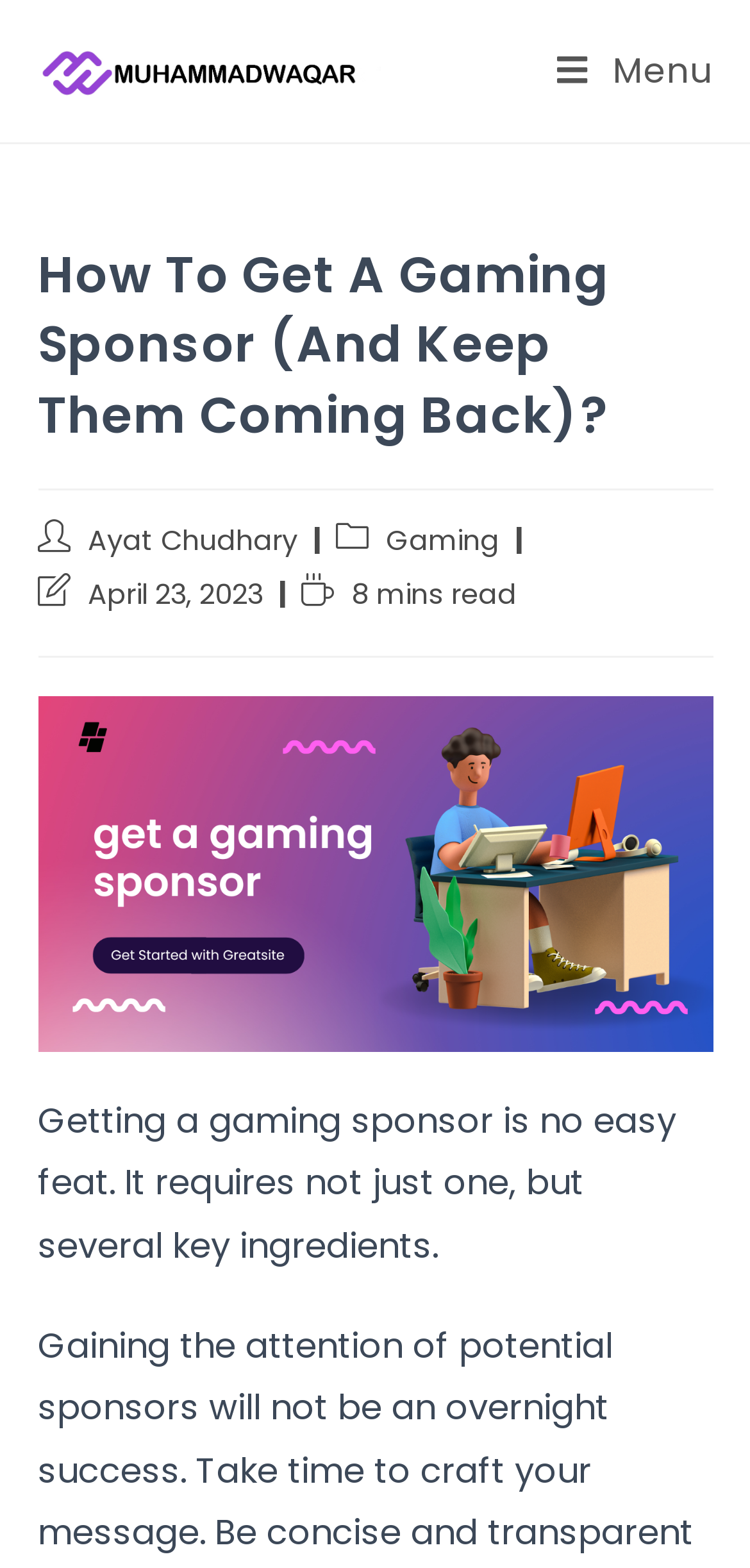Write an elaborate caption that captures the essence of the webpage.

The webpage is an article titled "How to Get a Gaming Sponsor (And Keep Them Coming Back)?" by Muhammad Waqar. At the top left, there is a layout table with a link to the author's name, accompanied by a small image of Muhammad Waqar. On the top right, there is a link to a mobile menu.

Below the mobile menu, there is a header section that spans the entire width of the page. Within this section, there is a large heading that displays the title of the article. Below the title, there are three links: one to Ayat Chudhary, one to the category "Gaming", and another to the author's name. Next to these links, there are two lines of text: one displaying the date "April 23, 2023", and another indicating that the article is an "8 mins read".

Further down, there is a large image that takes up most of the width of the page. Below this image, there is a paragraph of text that summarizes the article, stating that getting a gaming sponsor requires several key ingredients.